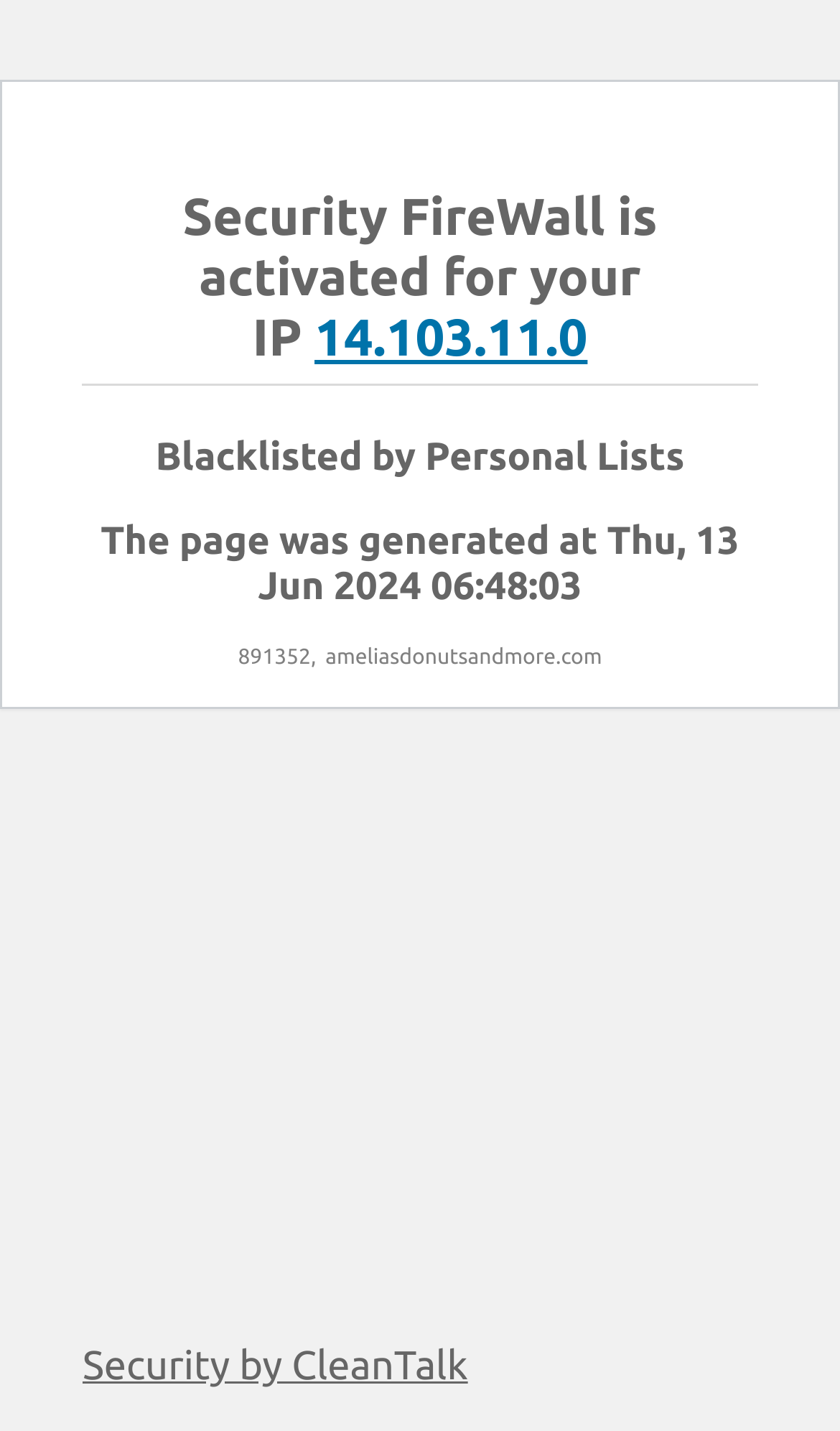What is the text of the webpage's headline?

Security FireWall is activated for your IP 14.103.11.0